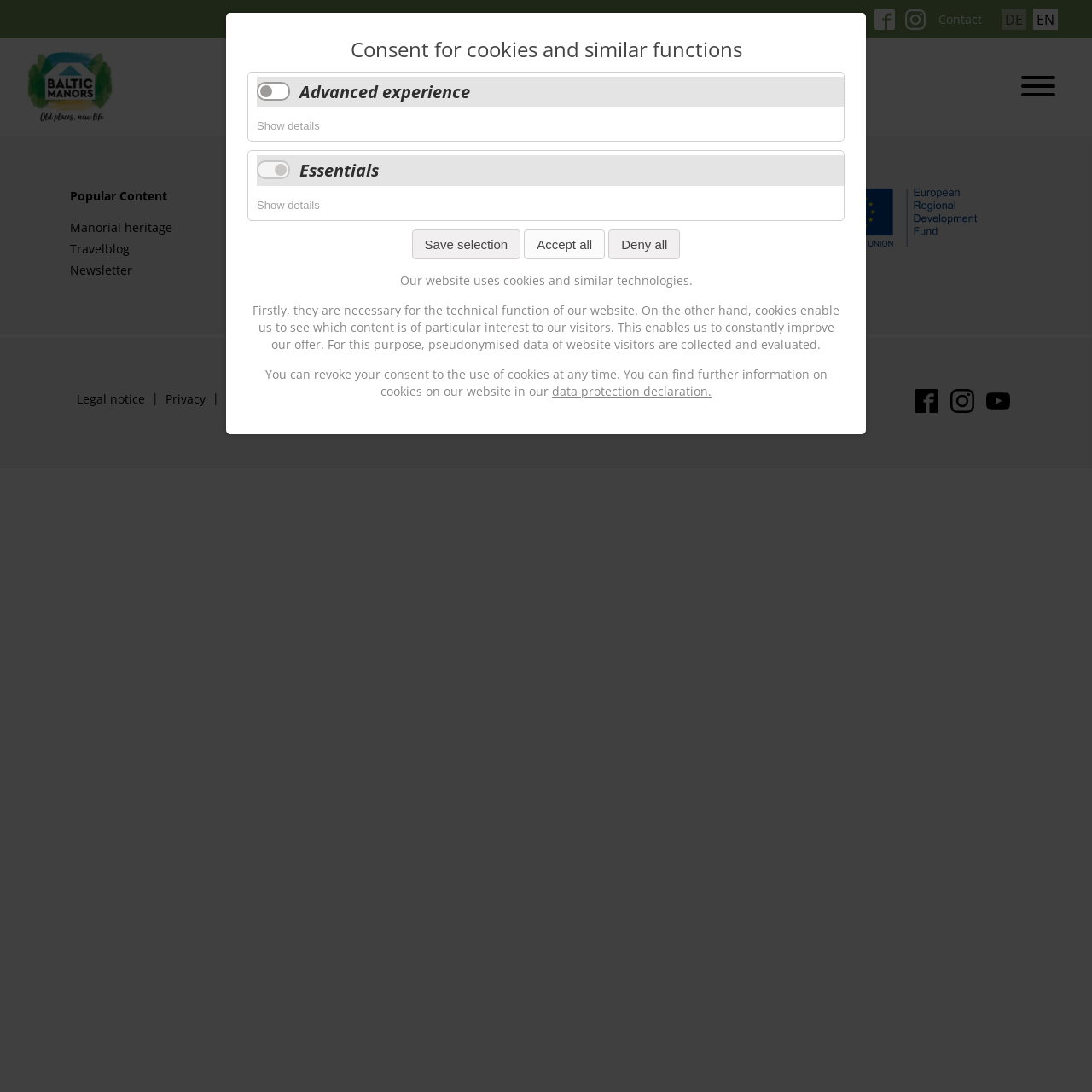Can you look at the image and give a comprehensive answer to the question:
How many social media links are there?

I counted the social media links at the bottom of the page, and there are three links: Facebook, Instagram, and YouTube.